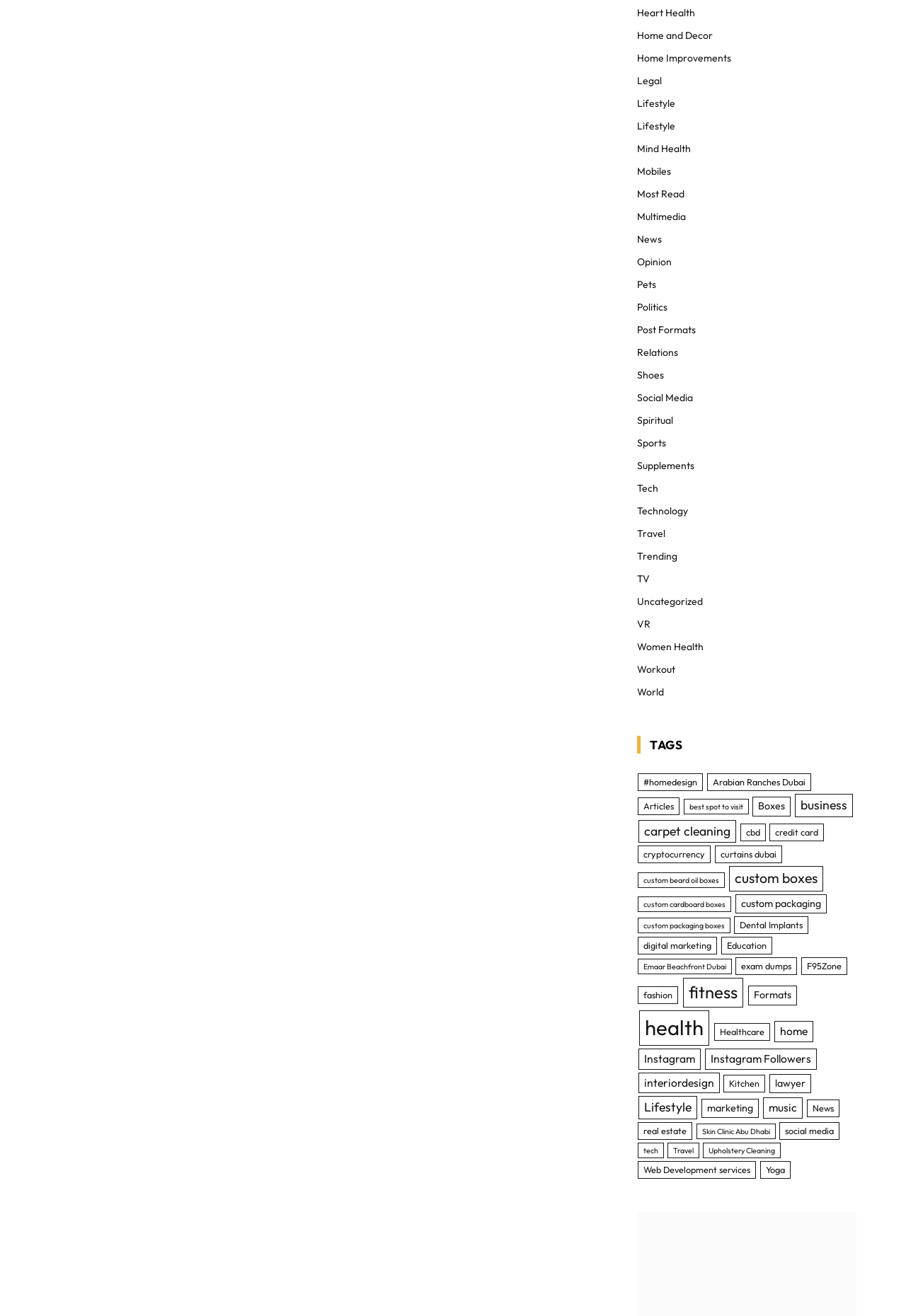Using the provided description: "fashion", find the bounding box coordinates of the corresponding UI element. The output should be four float numbers between 0 and 1, in the format [left, top, right, bottom].

[0.704, 0.75, 0.749, 0.763]